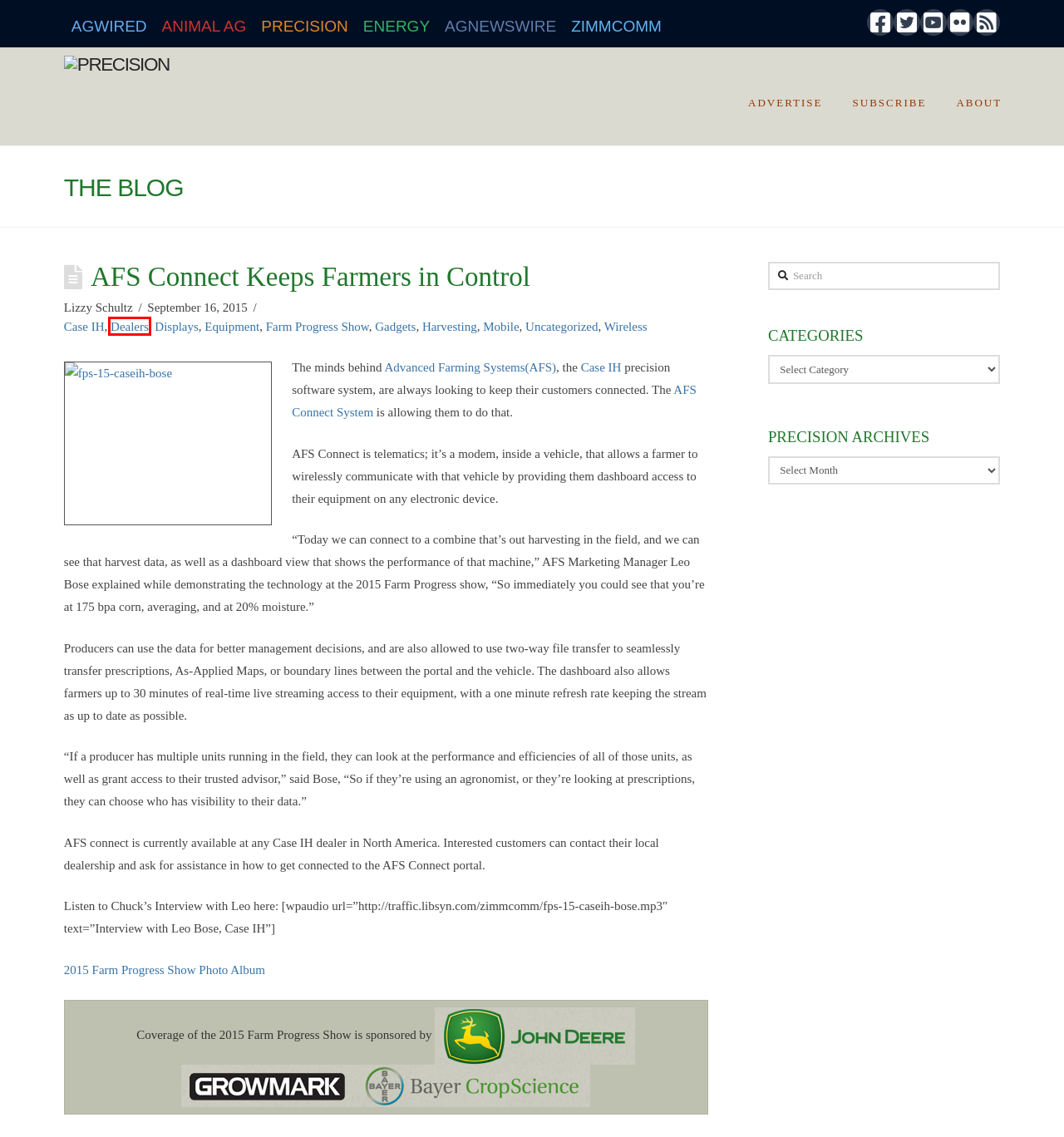Using the screenshot of a webpage with a red bounding box, pick the webpage description that most accurately represents the new webpage after the element inside the red box is clicked. Here are the candidates:
A. Case IH | Precision
B. Gadgets | Precision
C. Dealers | Precision
D. How To Subscribe | Precision
E. Mobile | Precision
F. Precision | News and reviews from the precision agriculture industry
G. Wireless | Precision
H. About Precision.AgWired | Precision

C